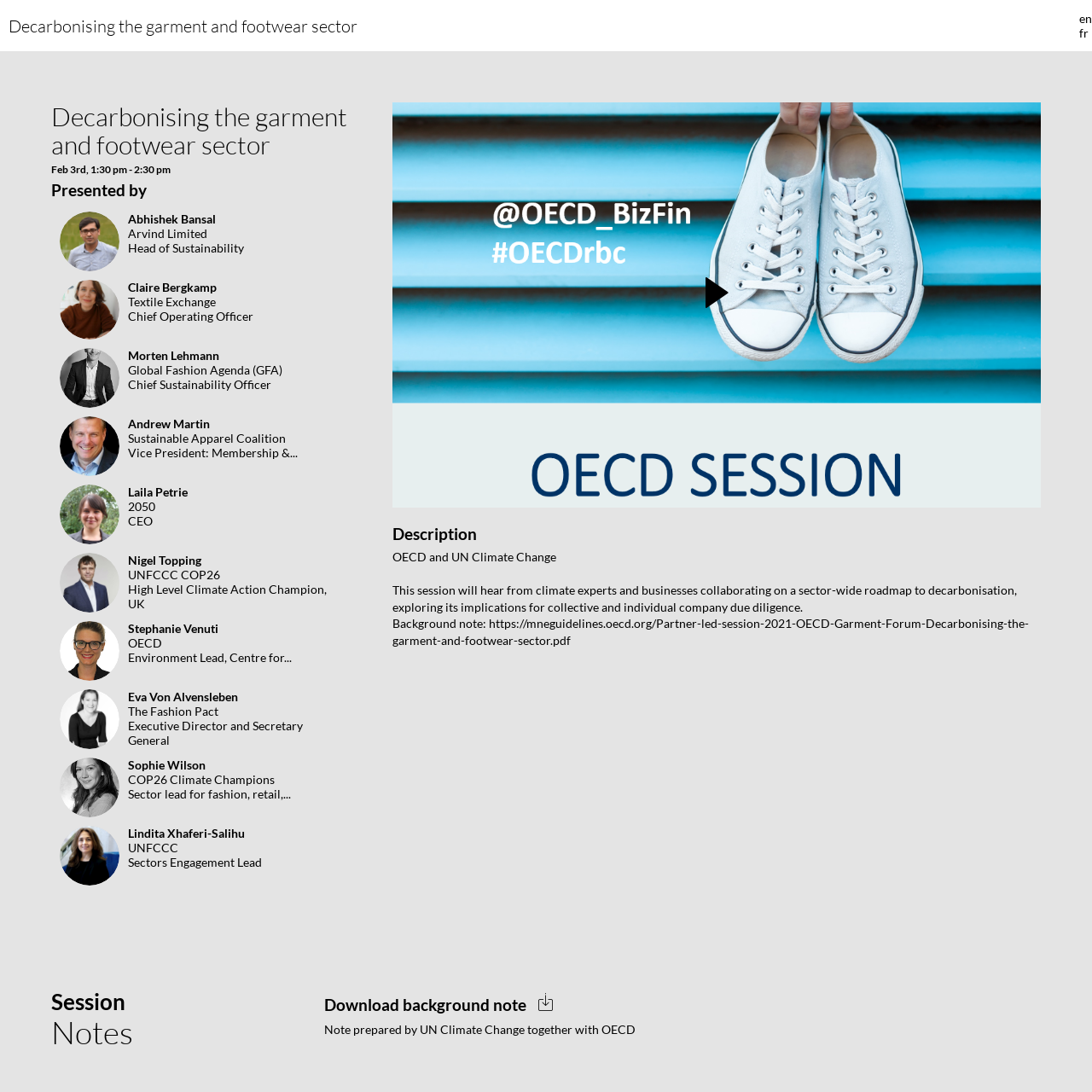Pinpoint the bounding box coordinates of the clickable element to carry out the following instruction: "Click the 'Join session' button."

[0.617, 0.303, 0.695, 0.32]